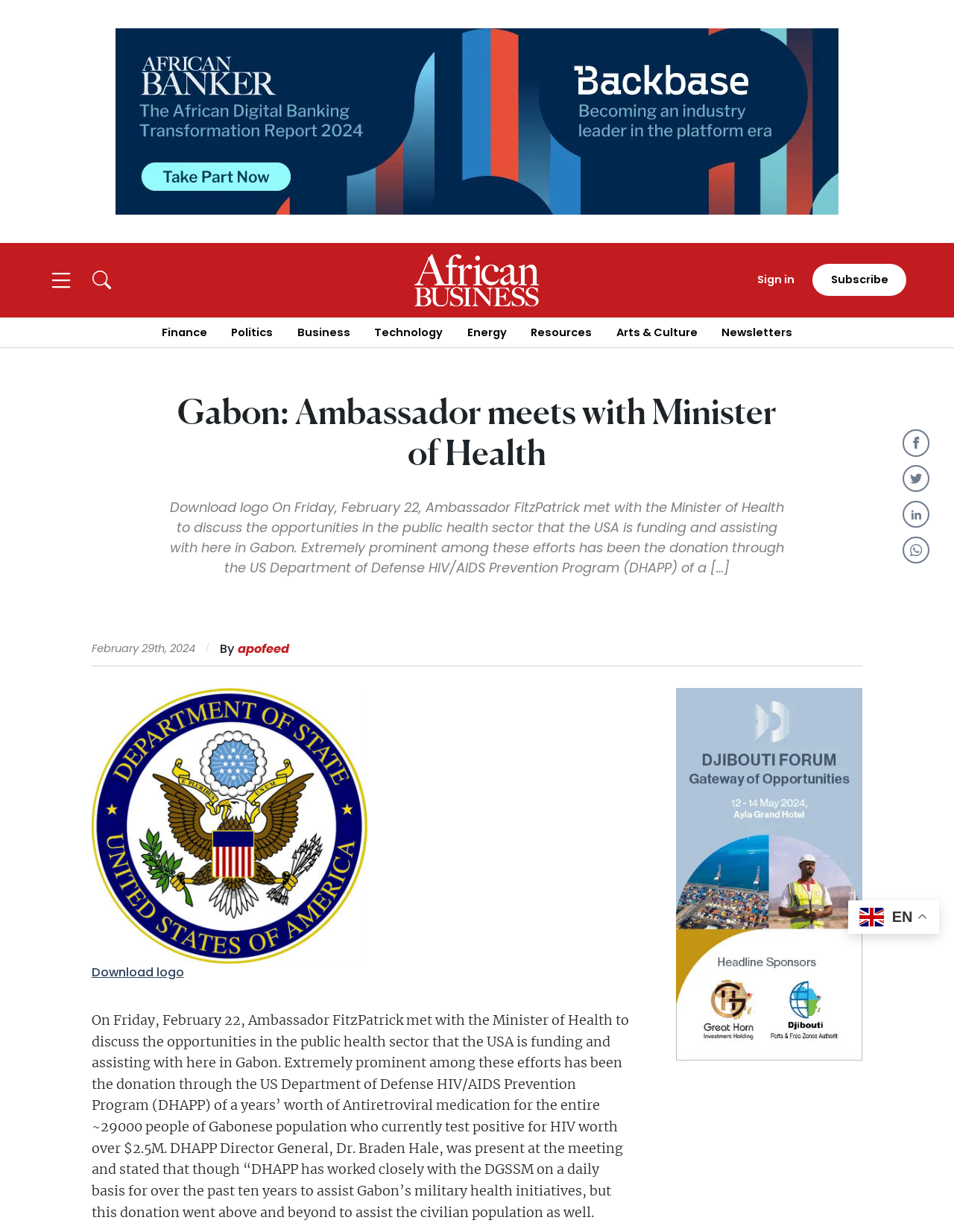Given the element description Sign in with Google, identify the bounding box coordinates for the UI element on the webpage screenshot. The format should be (top-left x, top-left y, bottom-right x, bottom-right y), with values between 0 and 1.

[0.204, 0.488, 0.493, 0.512]